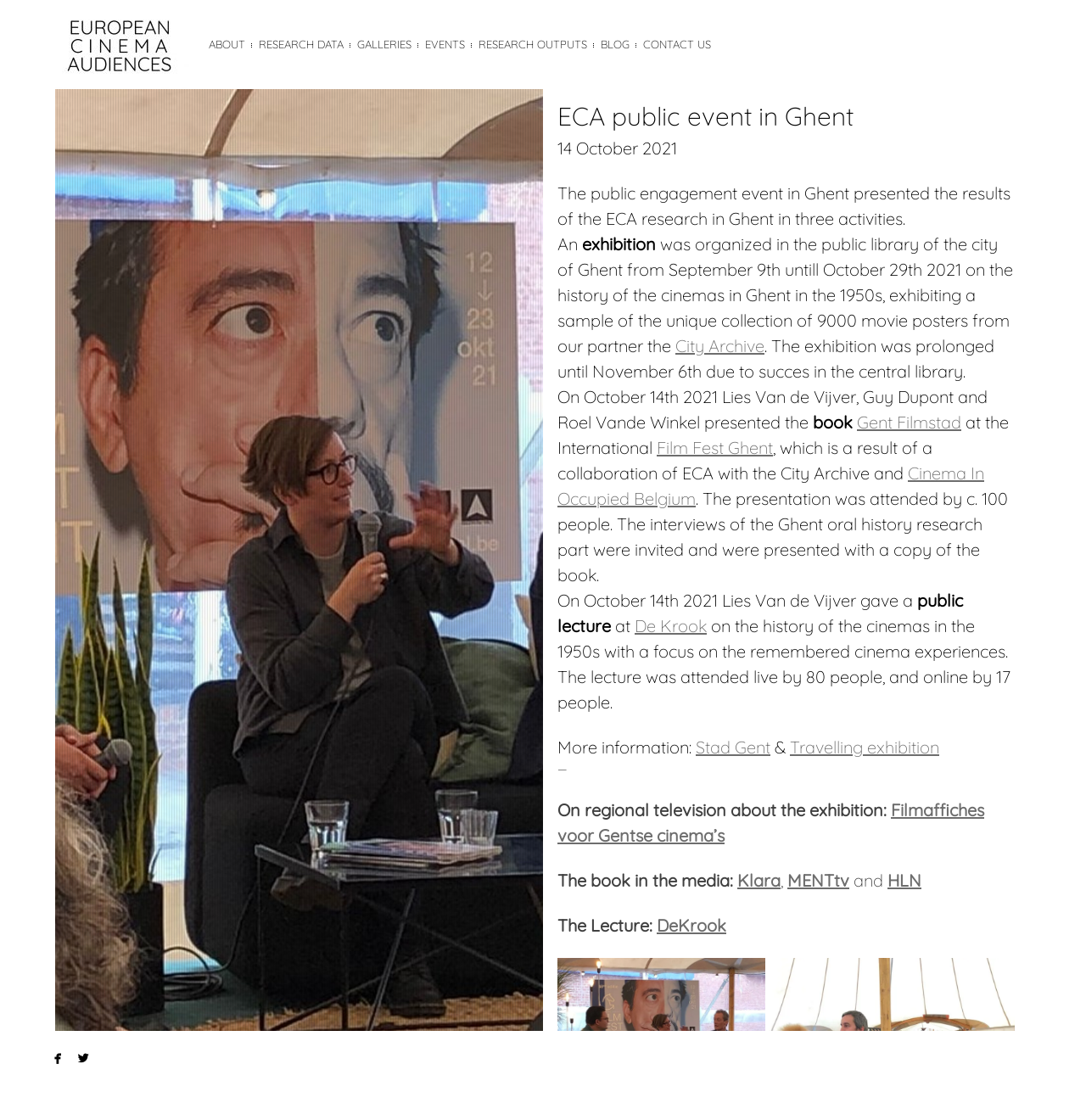Find the bounding box coordinates for the element described here: "Klara".

[0.679, 0.777, 0.719, 0.795]